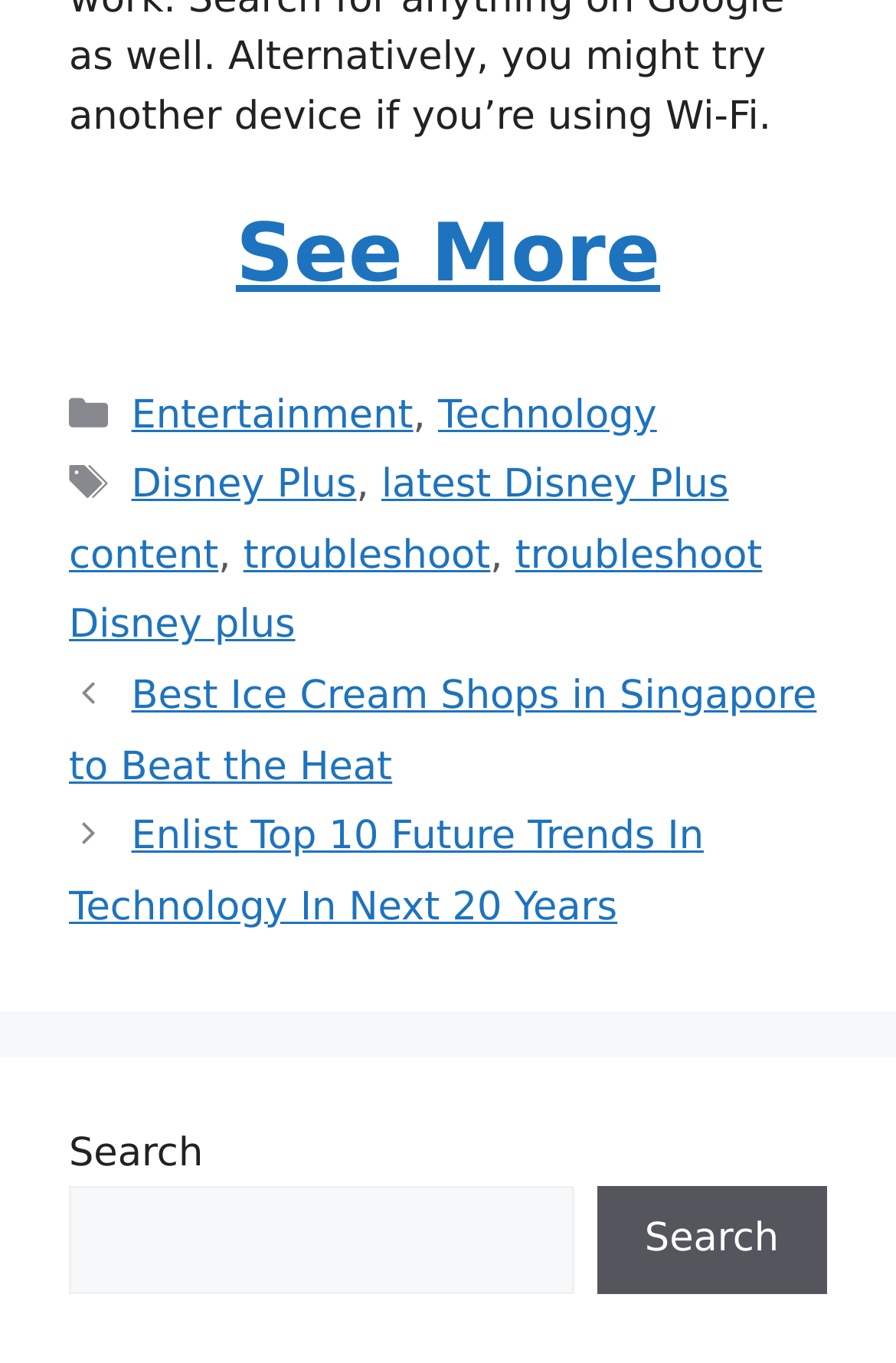Please determine the bounding box of the UI element that matches this description: Technology. The coordinates should be given as (top-left x, top-left y, bottom-right x, bottom-right y), with all values between 0 and 1.

[0.489, 0.288, 0.733, 0.321]